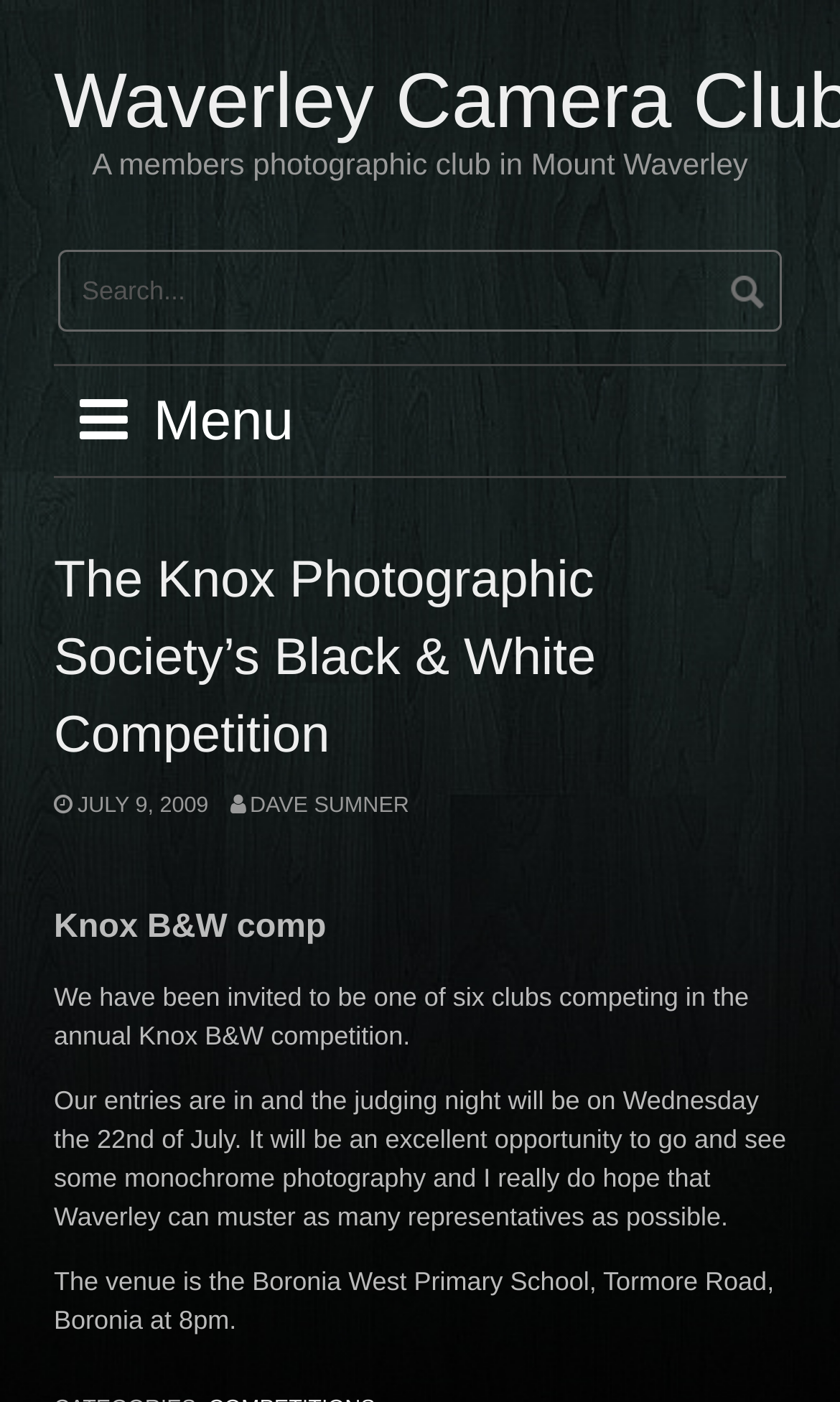Who is the author of the post?
Look at the image and respond to the question as thoroughly as possible.

The author of the post is mentioned as Dave Sumner, whose name is linked to a icon, indicating that it is a clickable link to the author's profile or page.